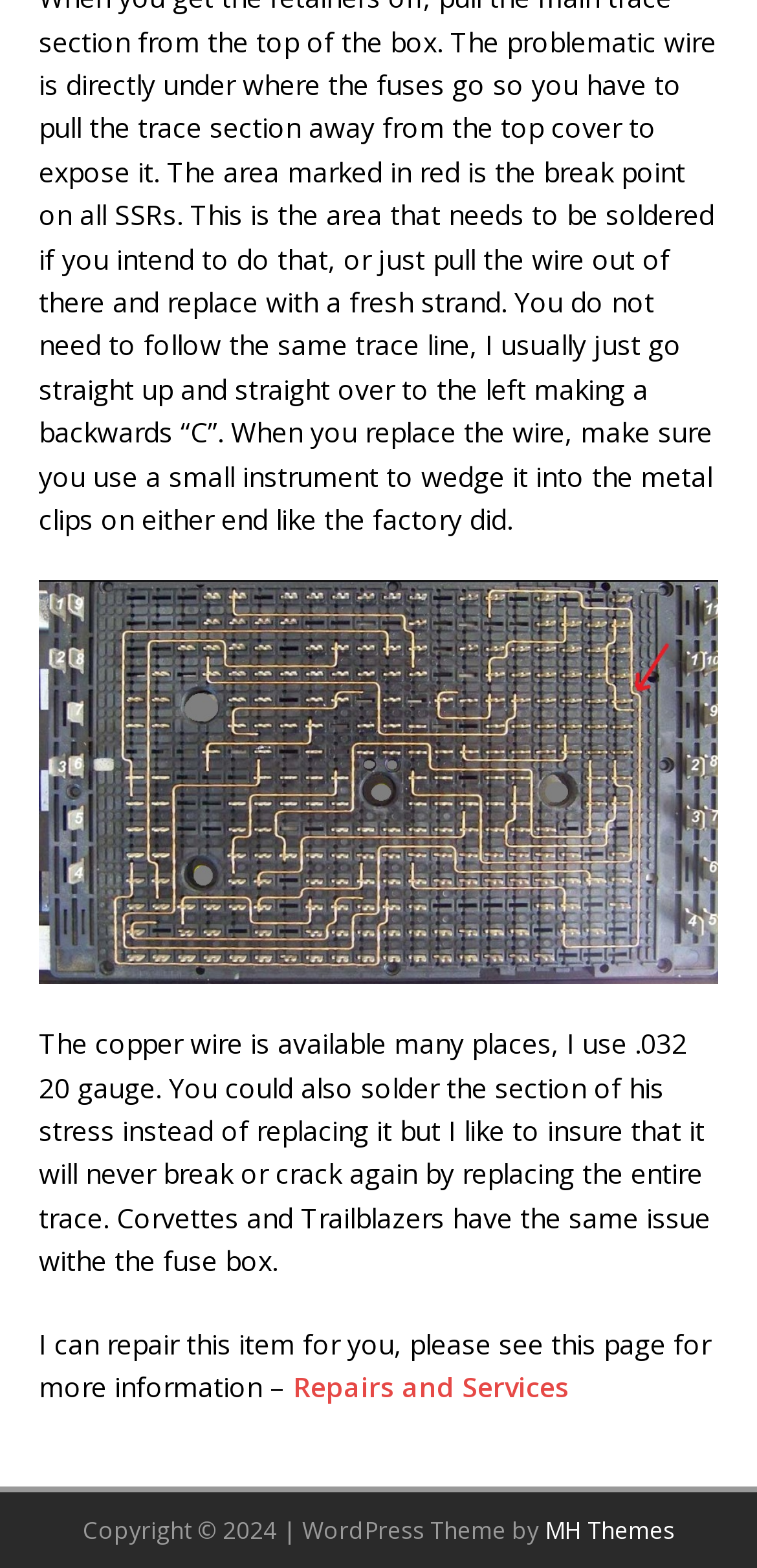Predict the bounding box coordinates for the UI element described as: "MH Themes". The coordinates should be four float numbers between 0 and 1, presented as [left, top, right, bottom].

[0.719, 0.966, 0.891, 0.987]